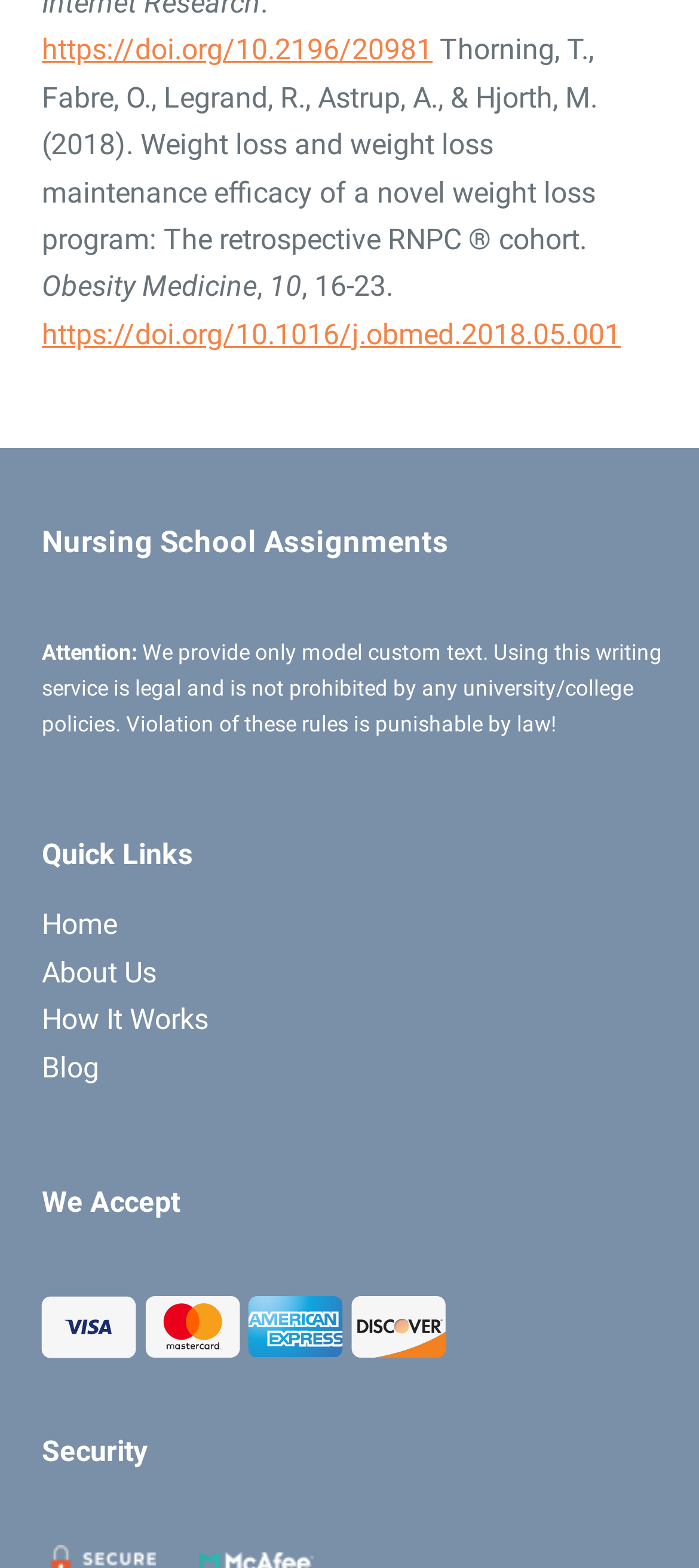What is the warning message on the webpage?
Please provide a single word or phrase as the answer based on the screenshot.

Violation of rules is punishable by law